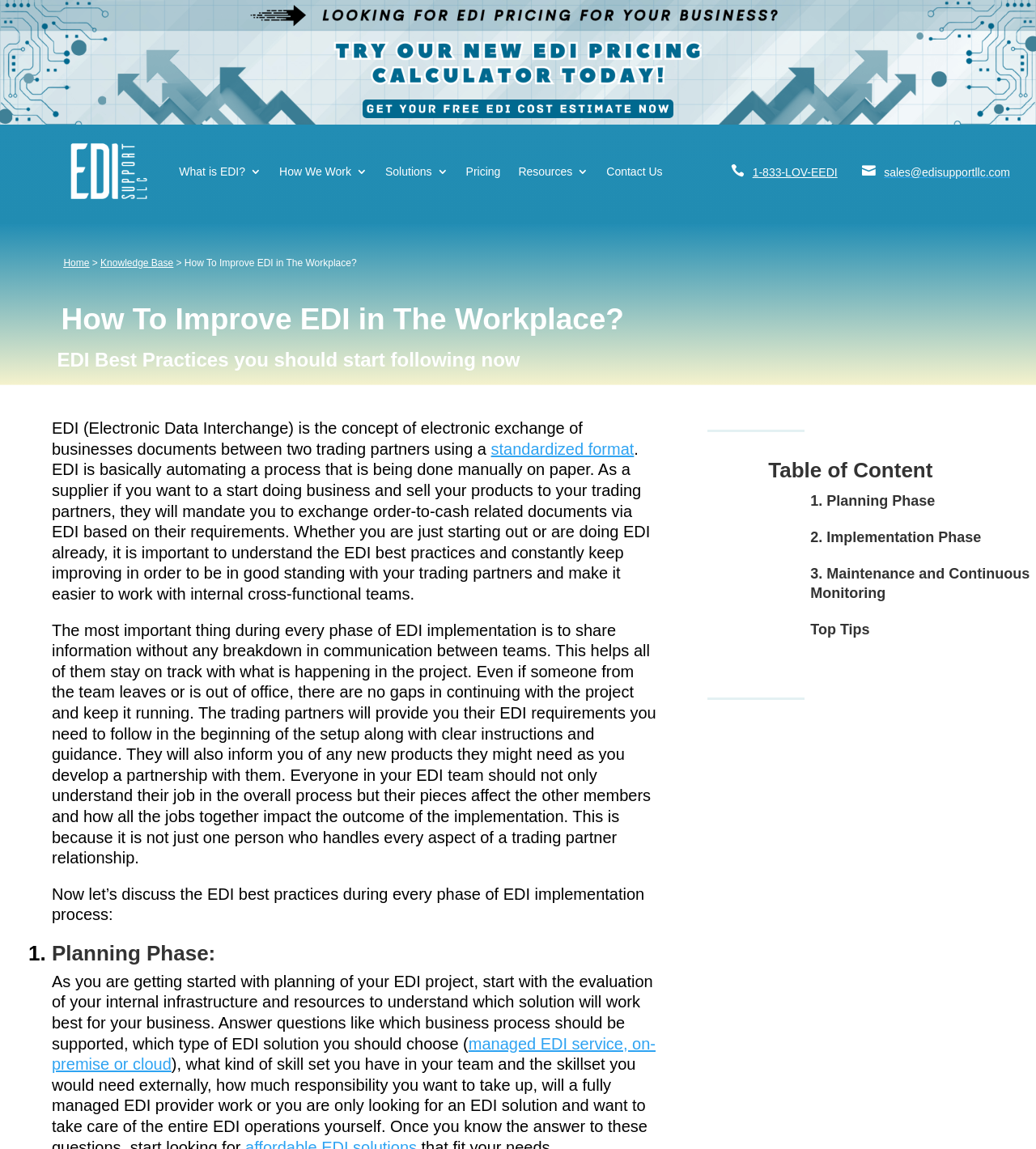Given the element description, predict the bounding box coordinates in the format (top-left x, top-left y, bottom-right x, bottom-right y), using floating point numbers between 0 and 1: 1. Planning Phase

[0.782, 0.429, 0.903, 0.443]